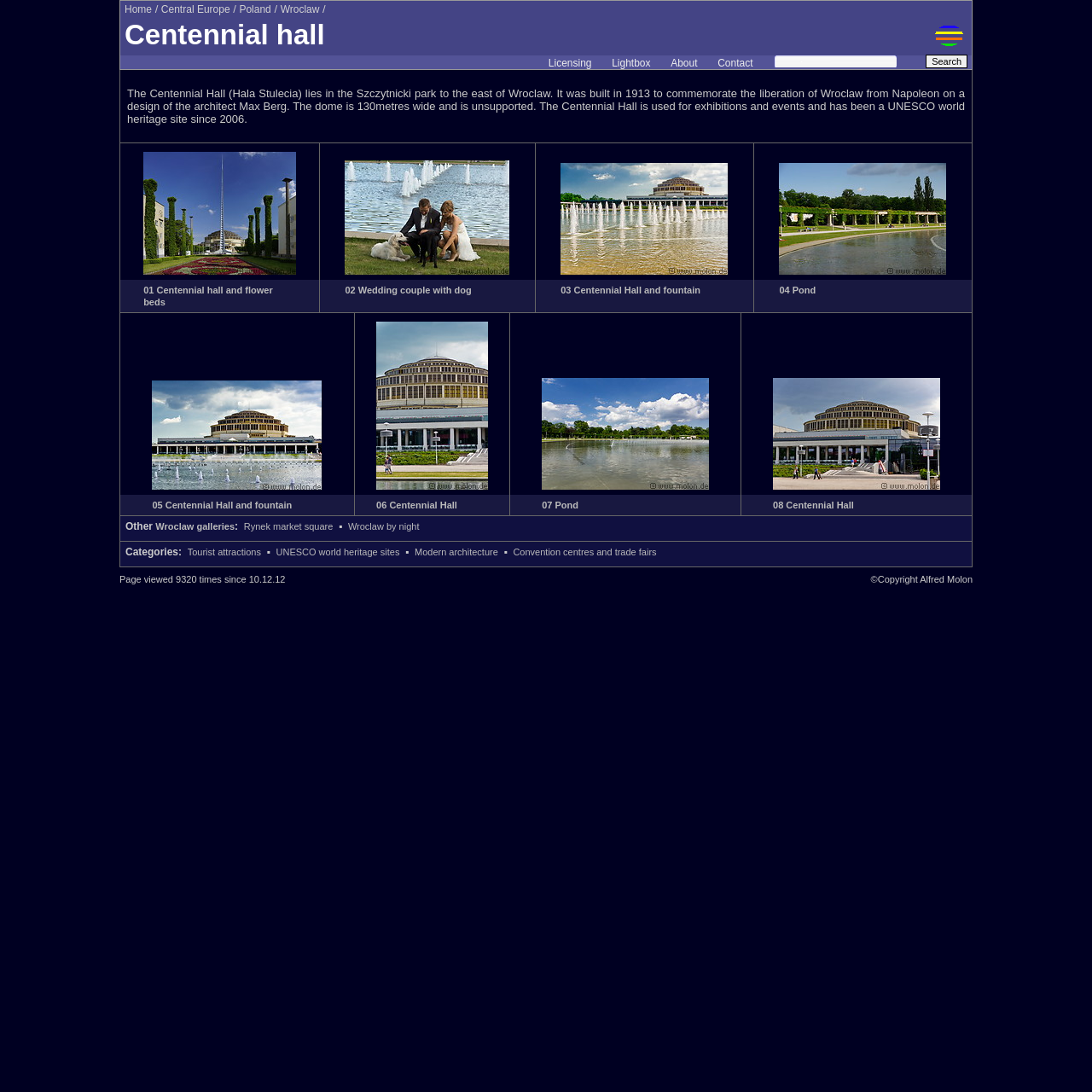Can you determine the bounding box coordinates of the area that needs to be clicked to fulfill the following instruction: "Search for something"?

[0.709, 0.051, 0.845, 0.062]